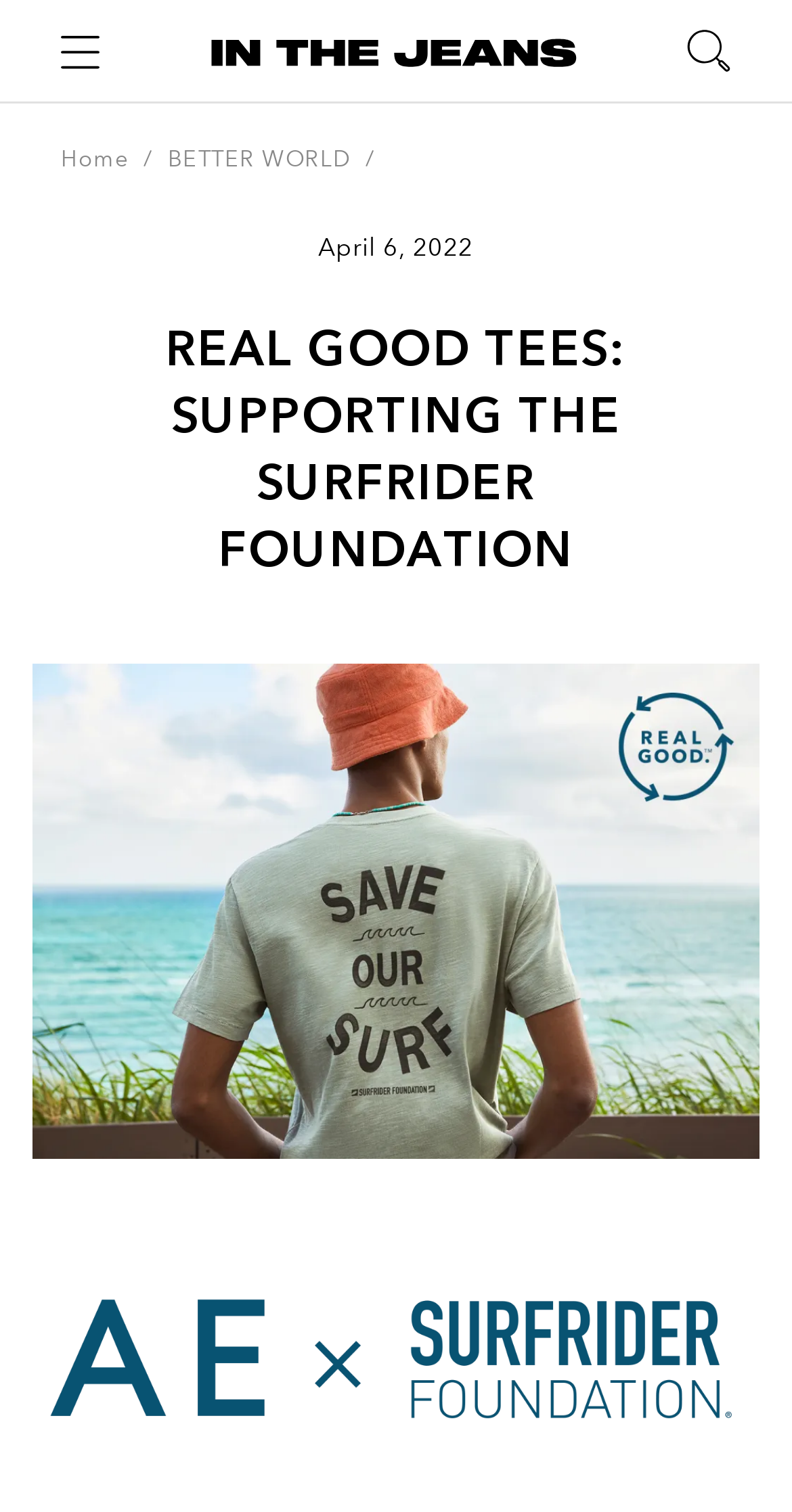What is the name of the organization supported?
Using the information presented in the image, please offer a detailed response to the question.

By analyzing the webpage, I found that the heading 'REAL GOOD TEES: SUPPORTING THE SURFRIDER FOUNDATION' indicates that the organization supported is the Surfrider Foundation.